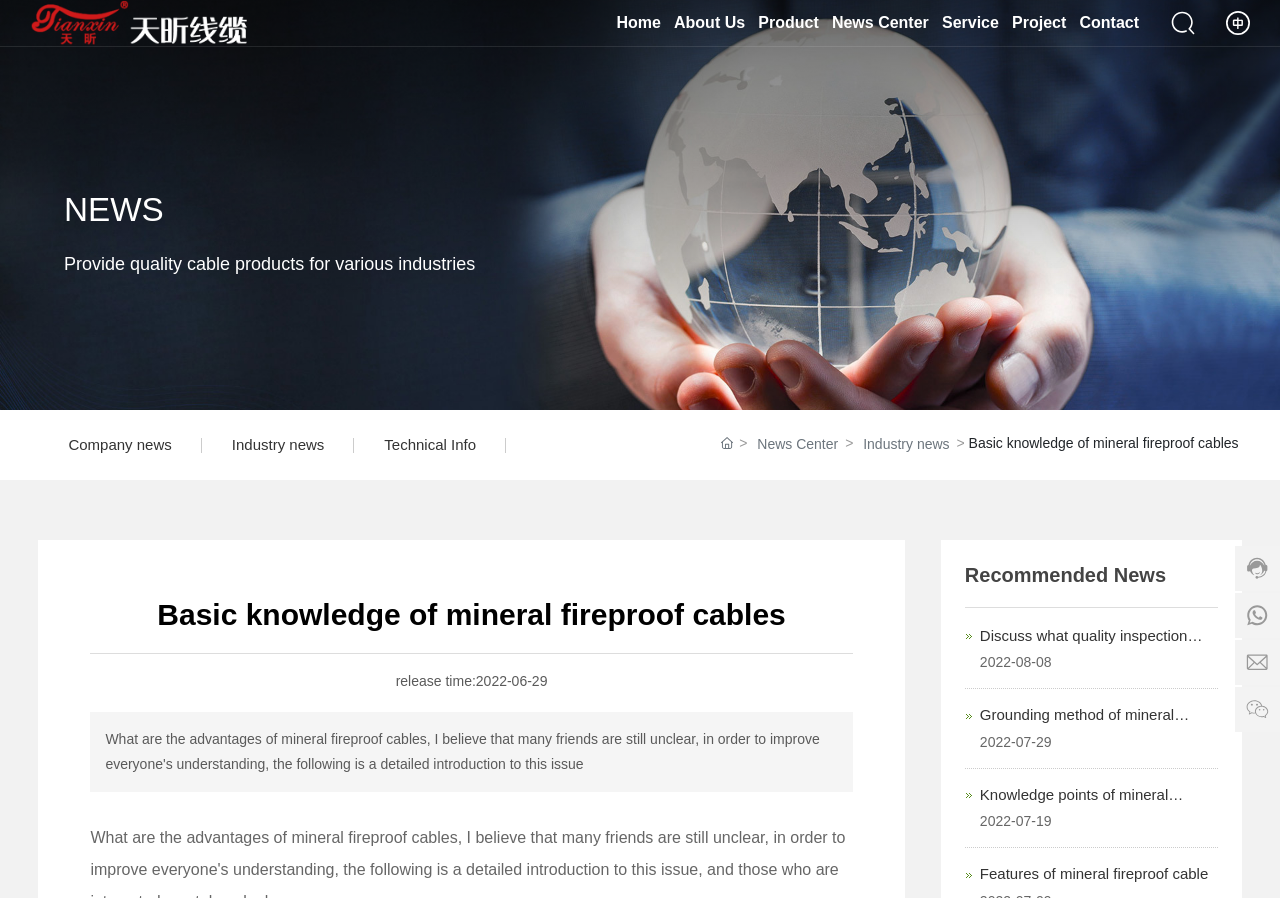Using the webpage screenshot, find the UI element described by alt="Tianxin Cable" title="Tianxin Cable". Provide the bounding box coordinates in the format (top-left x, top-left y, bottom-right x, bottom-right y), ensuring all values are floating point numbers between 0 and 1.

[0.023, 0.045, 0.195, 0.063]